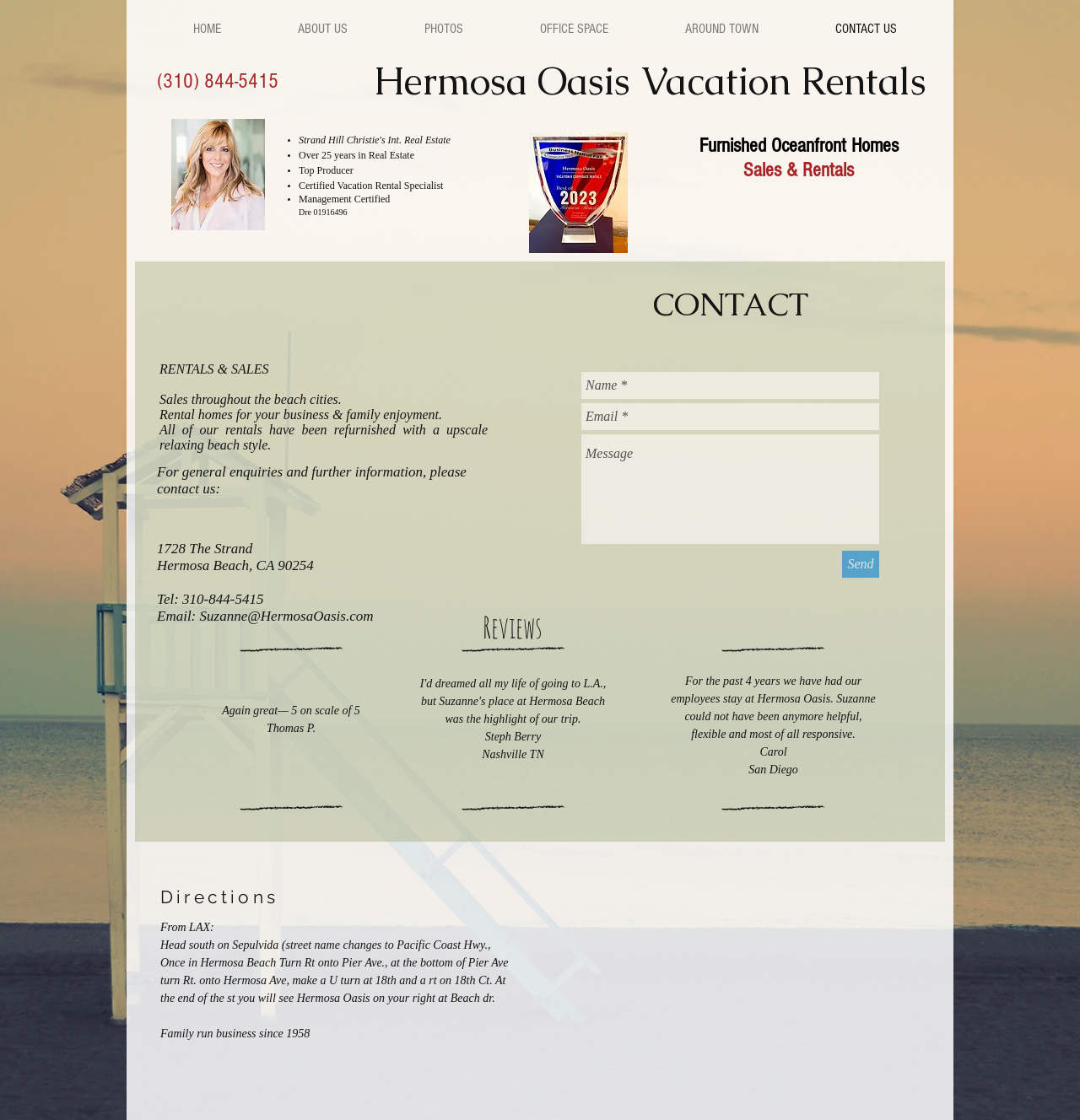What is the phone number of Hermosa Oasis?
Please give a detailed and elaborate answer to the question.

The phone number of Hermosa Oasis can be found at the top of the webpage, next to the 'CONTACT US' link, and also in the 'CONTACT' section at the bottom of the webpage.